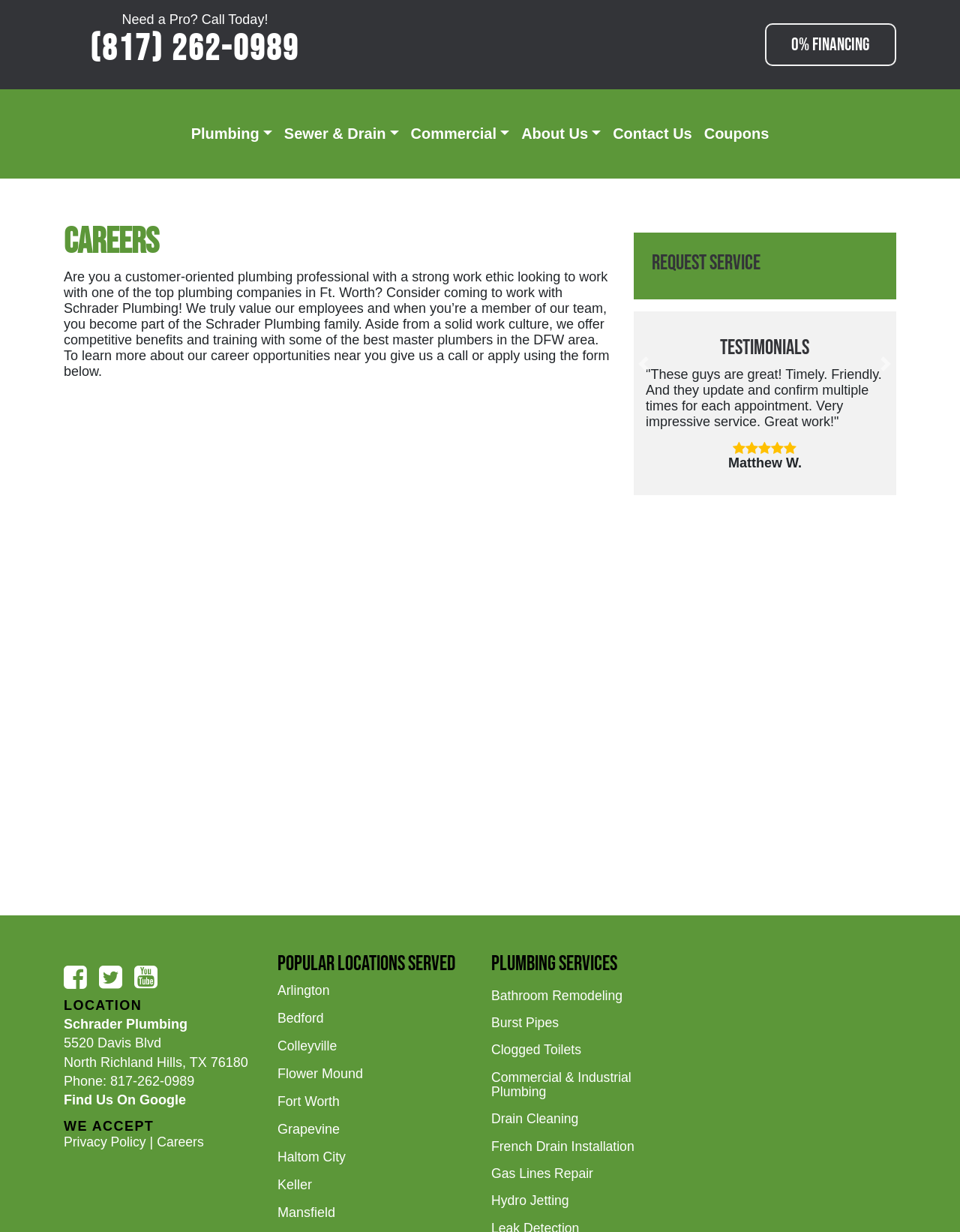What is the phone number?
Please give a detailed answer to the question using the information shown in the image.

I found the phone number '817-262-0989' in the link element with bounding box coordinates [0.115, 0.871, 0.202, 0.884] and OCR text '817-262-0989'.